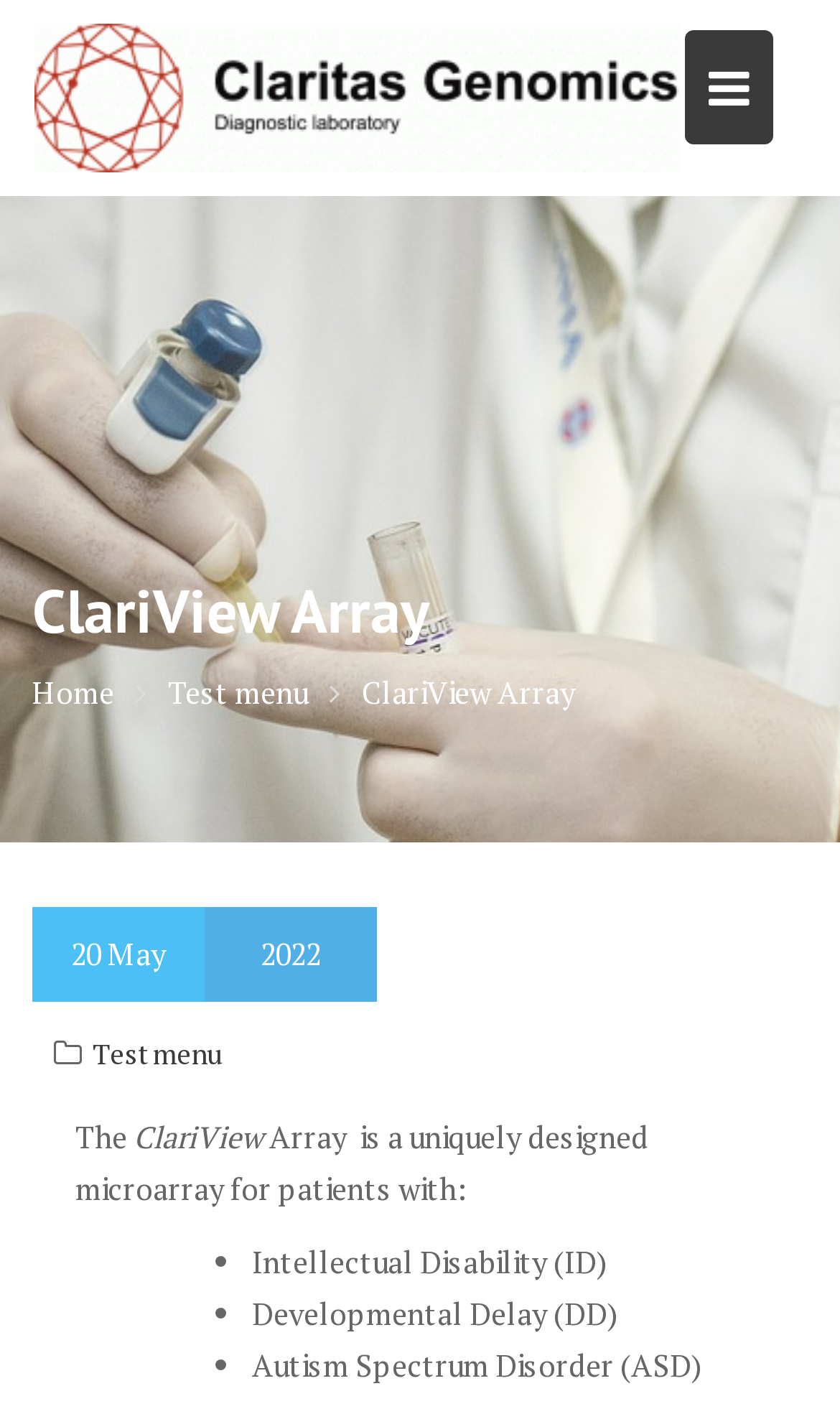What are the conditions that the ClariView Array is designed for?
Using the image, give a concise answer in the form of a single word or short phrase.

ID, DD, ASD